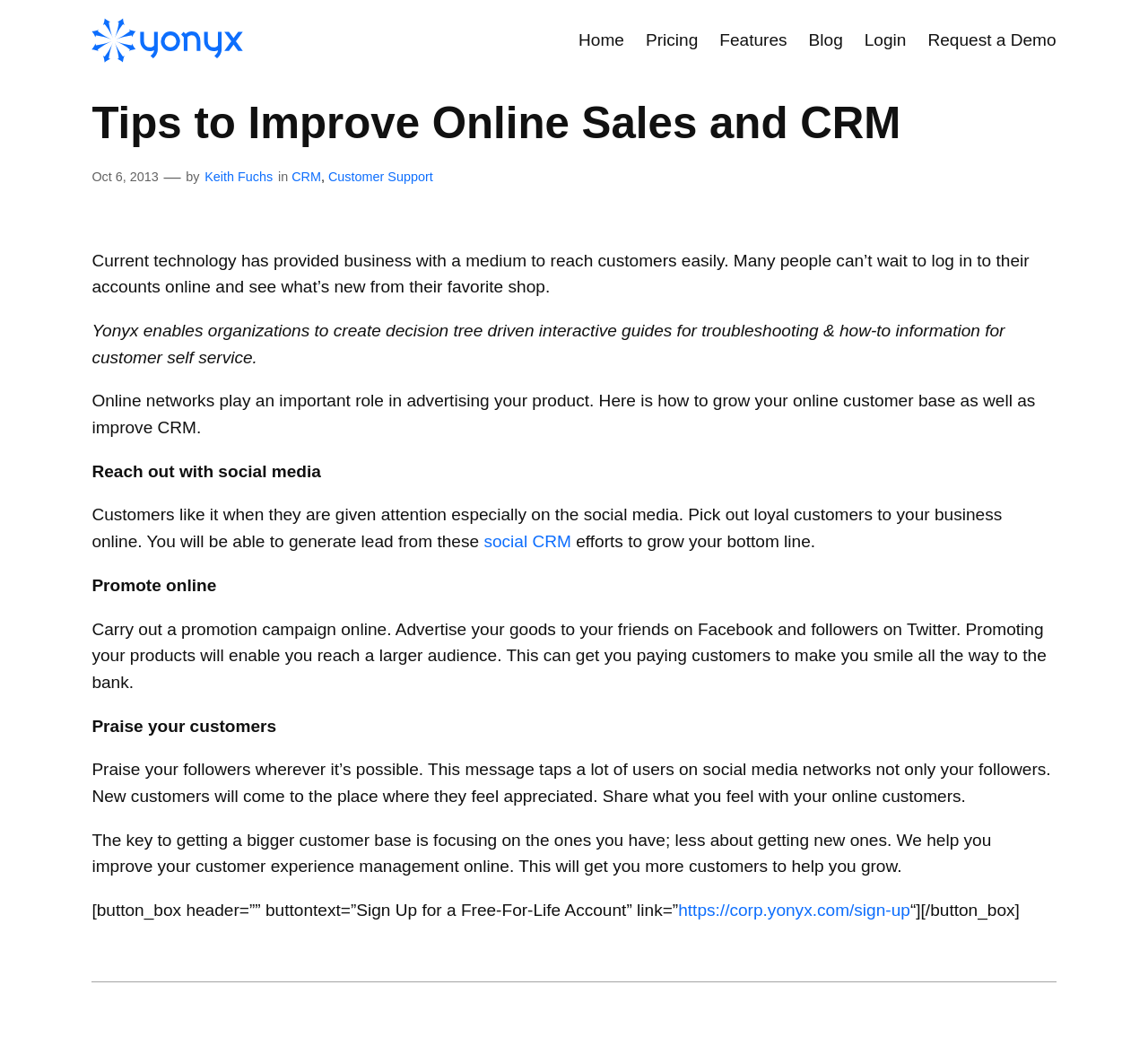What is the name of the logo in the top left corner? Based on the image, give a response in one word or a short phrase.

Yonyx Logo